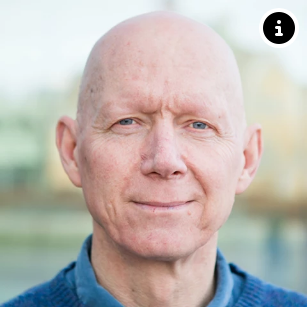Provide a thorough and detailed response to the question by examining the image: 
When did Professor Gaddefors become a faculty member?

The caption states that Professor Gaddefors has been a faculty member since July 1, 2019, providing the specific date of his appointment.